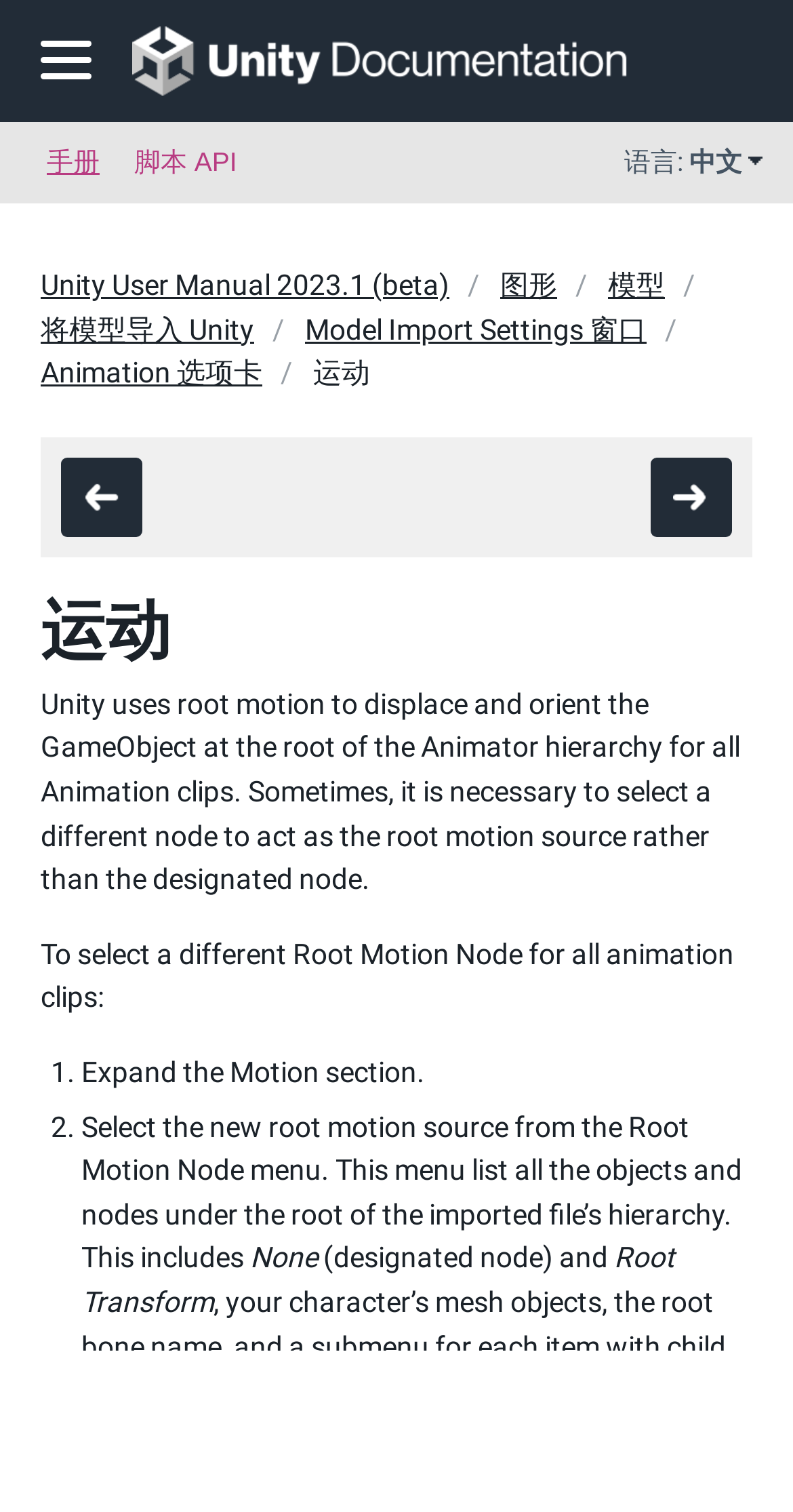What is Unity using to displace and orient the GameObject?
Please give a detailed and thorough answer to the question, covering all relevant points.

According to the webpage, Unity uses root motion to displace and orient the GameObject at the root of the Animator hierarchy for all Animation clips.